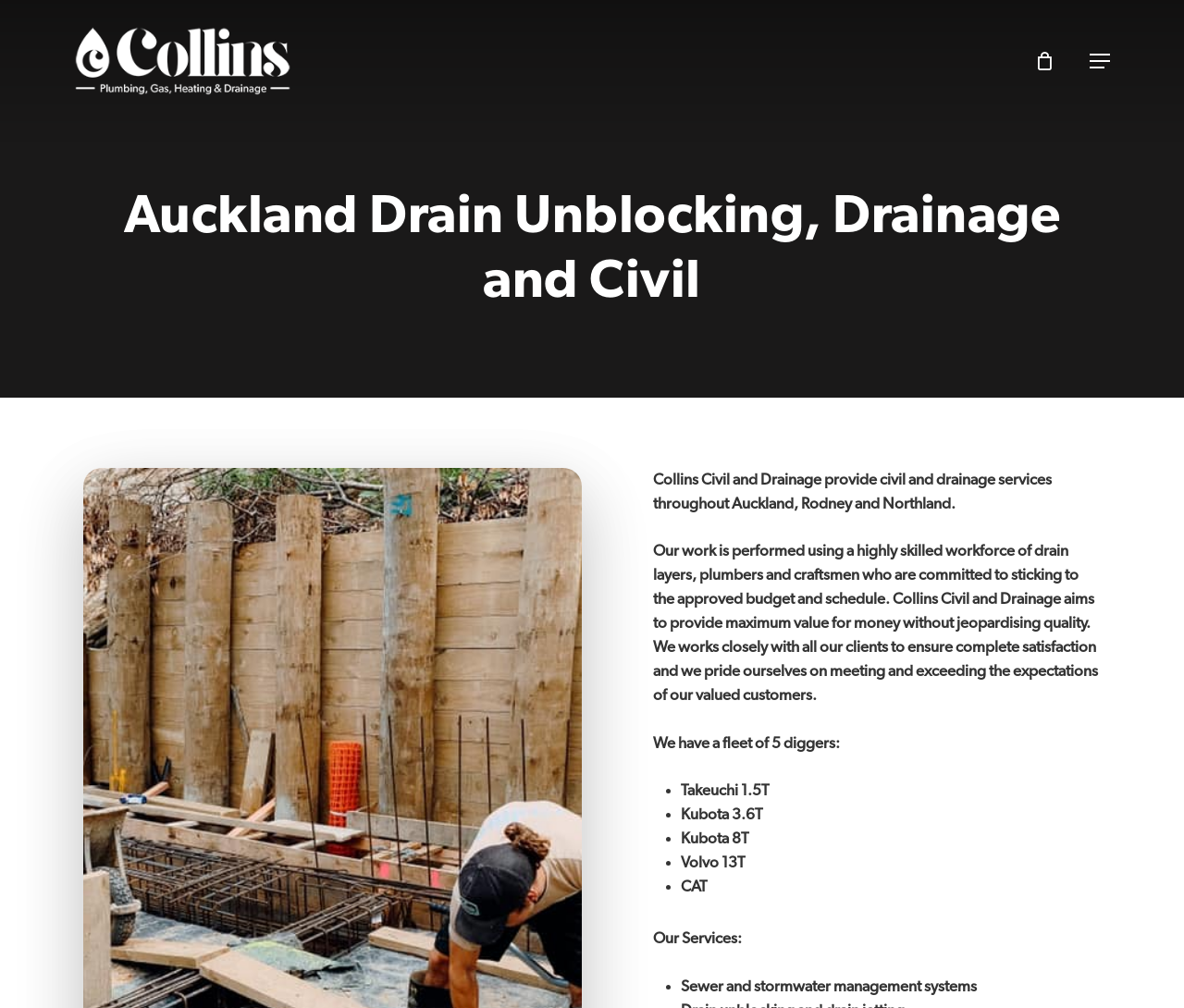What is the company name?
Make sure to answer the question with a detailed and comprehensive explanation.

The company name is obtained from the link 'Collins Plumbing, Gas & Heating Collins Plumbing, Gas & Heating' at the top of the webpage, which is also accompanied by two images with the same description.